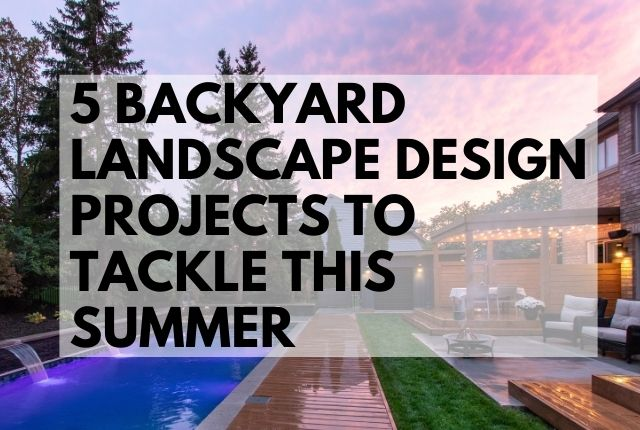Answer briefly with one word or phrase:
What is the purpose of the seating area?

Relaxation and social gatherings